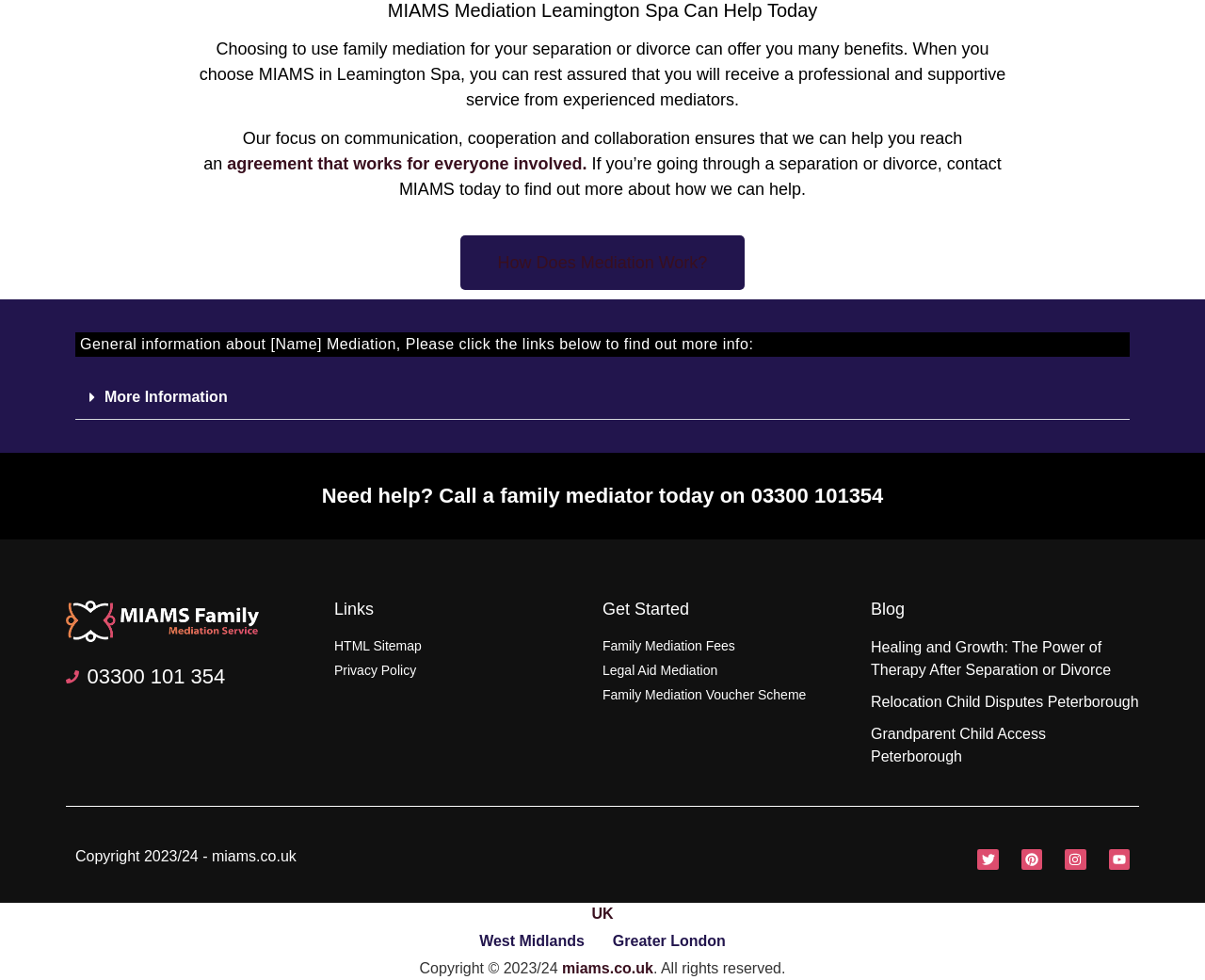Could you specify the bounding box coordinates for the clickable section to complete the following instruction: "Click the link to read about Mount Bokor's developments"?

None